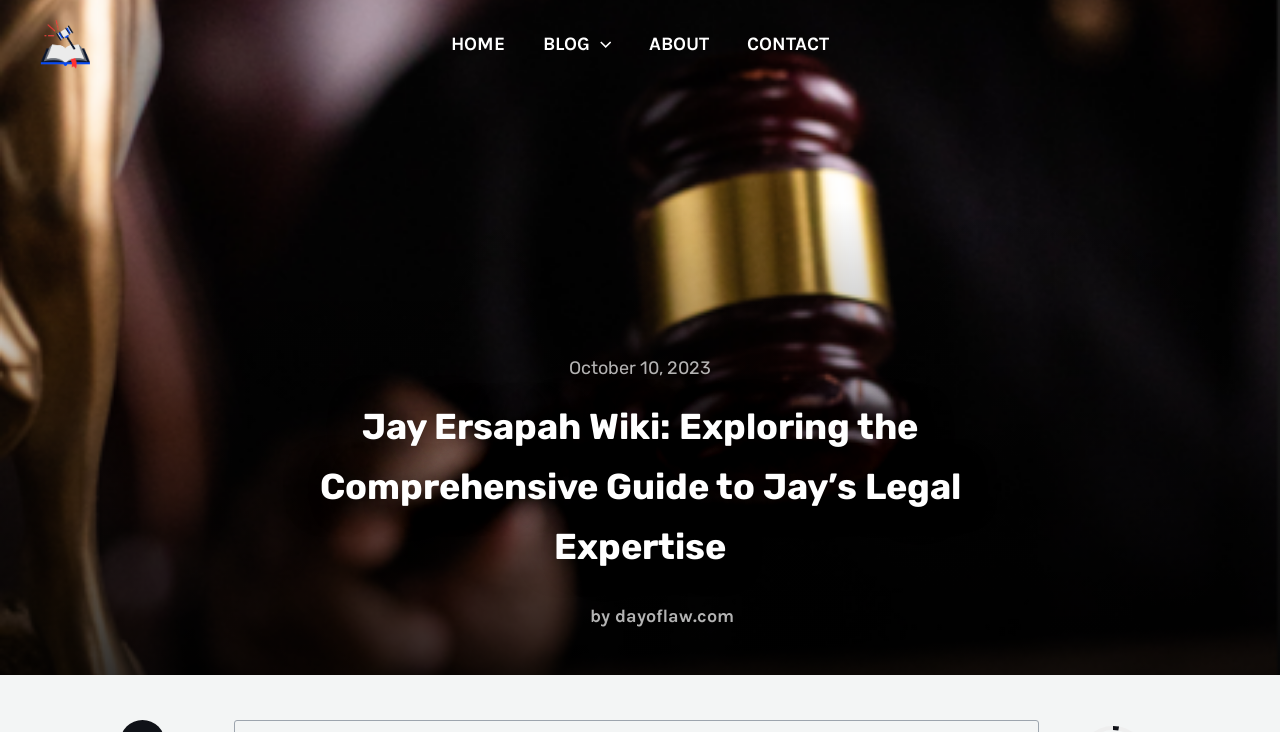Using the information from the screenshot, answer the following question thoroughly:
What is the date displayed on the webpage?

I found the date by looking at the StaticText element with the text 'October 10, 2023' located at coordinates [0.445, 0.488, 0.555, 0.518].